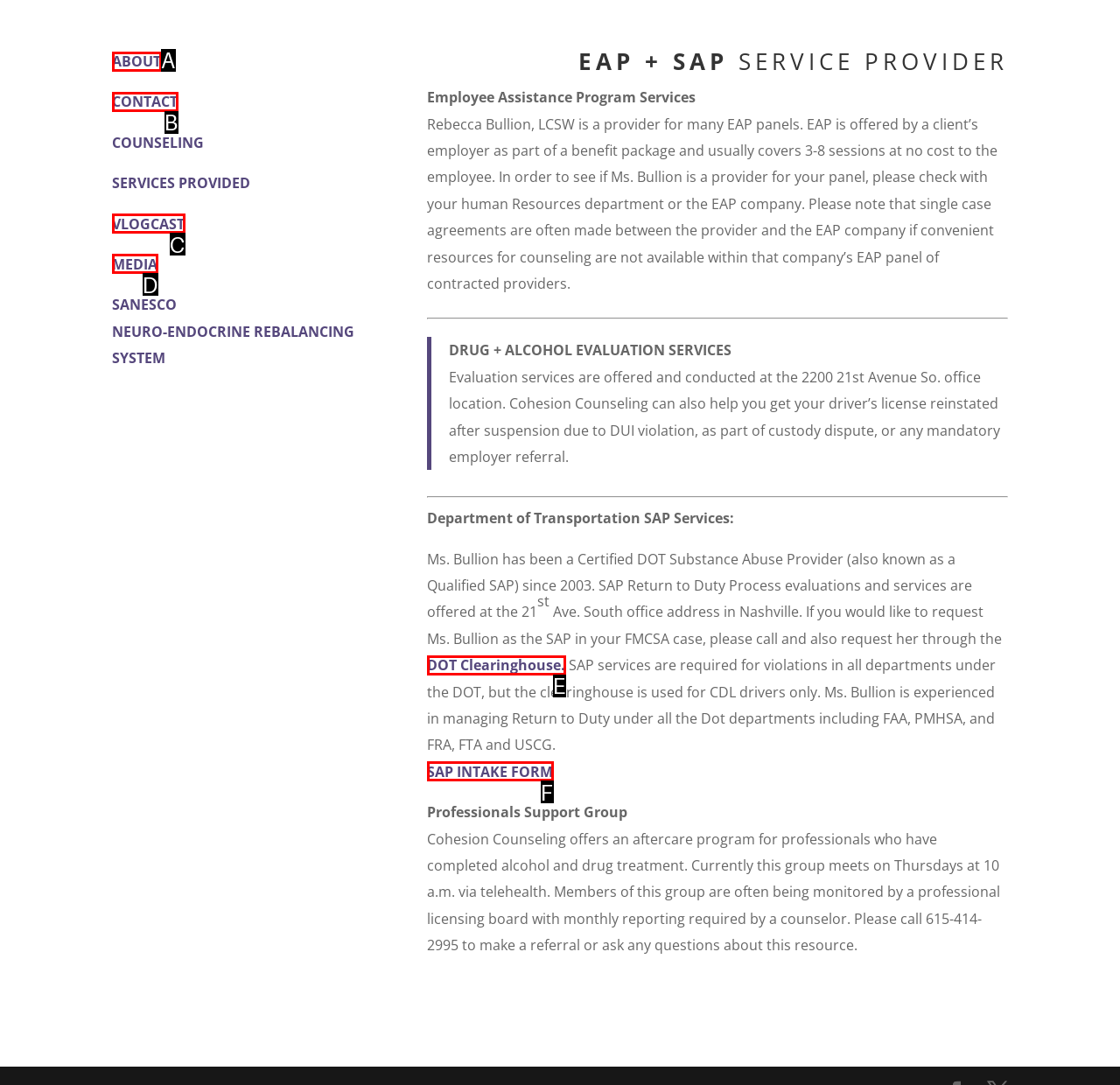Select the option that fits this description: SAP INTAKE FORM
Answer with the corresponding letter directly.

F